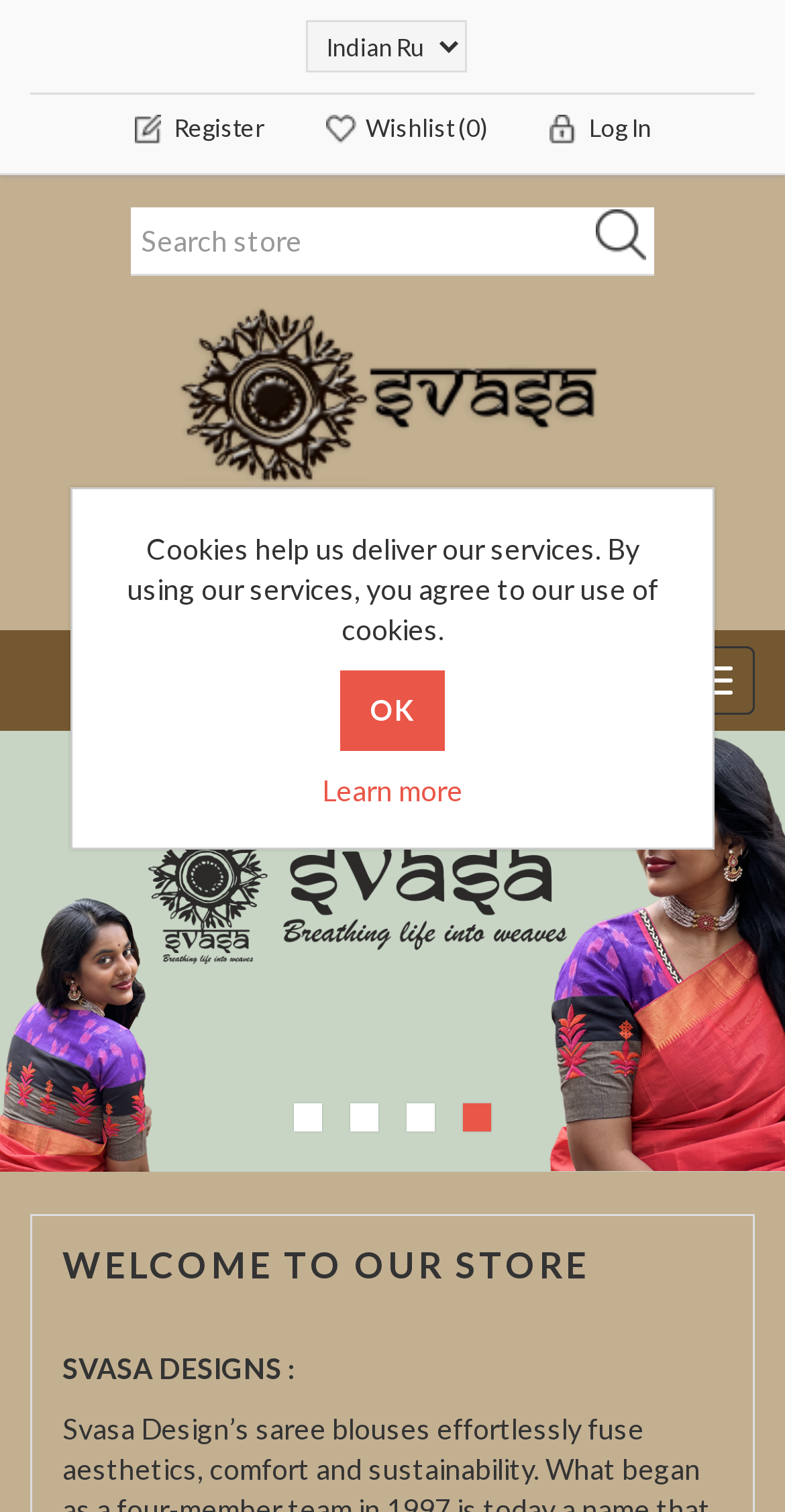Please specify the bounding box coordinates of the area that should be clicked to accomplish the following instruction: "Select currency". The coordinates should consist of four float numbers between 0 and 1, i.e., [left, top, right, bottom].

[0.39, 0.013, 0.595, 0.048]